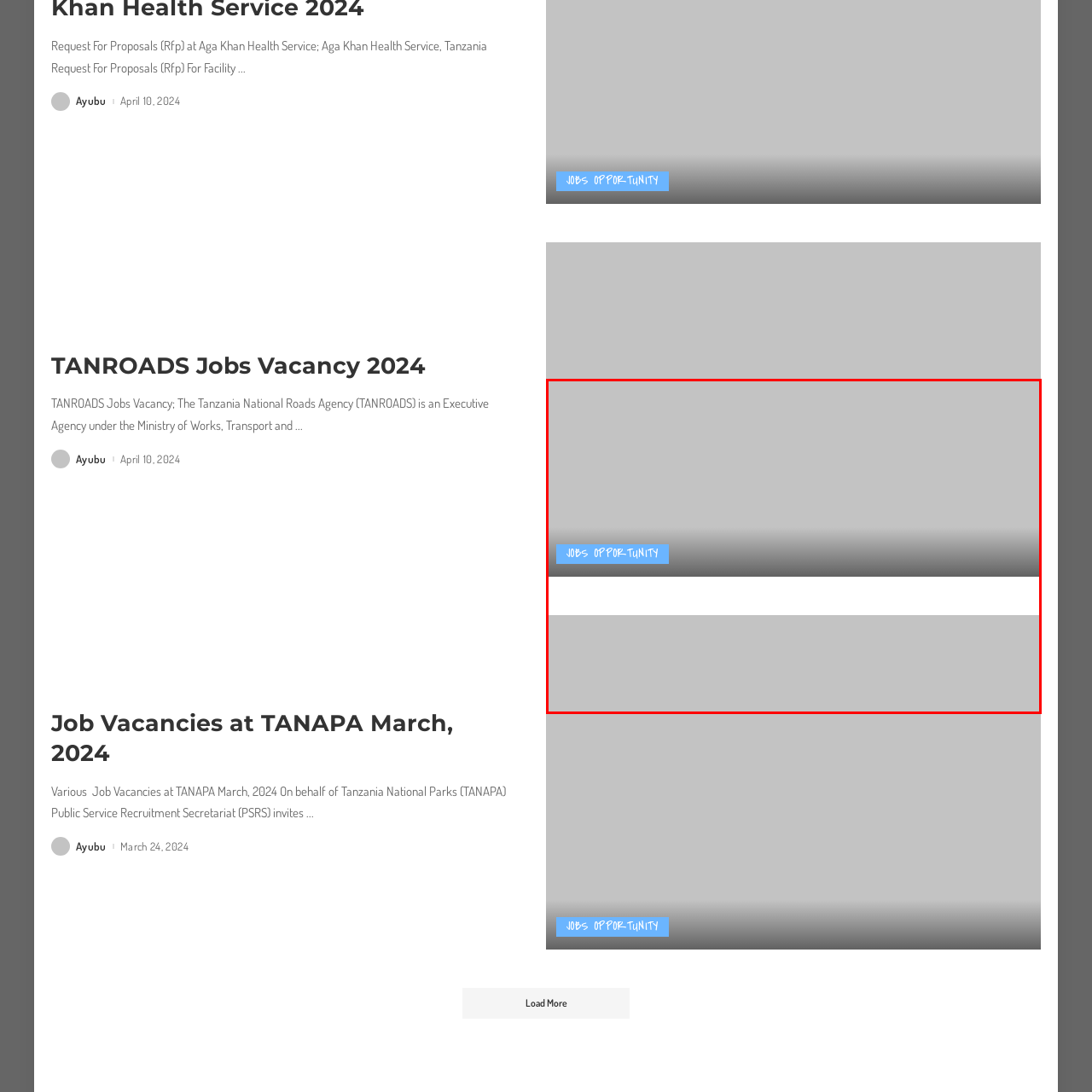View the image inside the red box and answer the question briefly with a word or phrase:
What organization's job vacancies are showcased on this webpage?

TANROADS